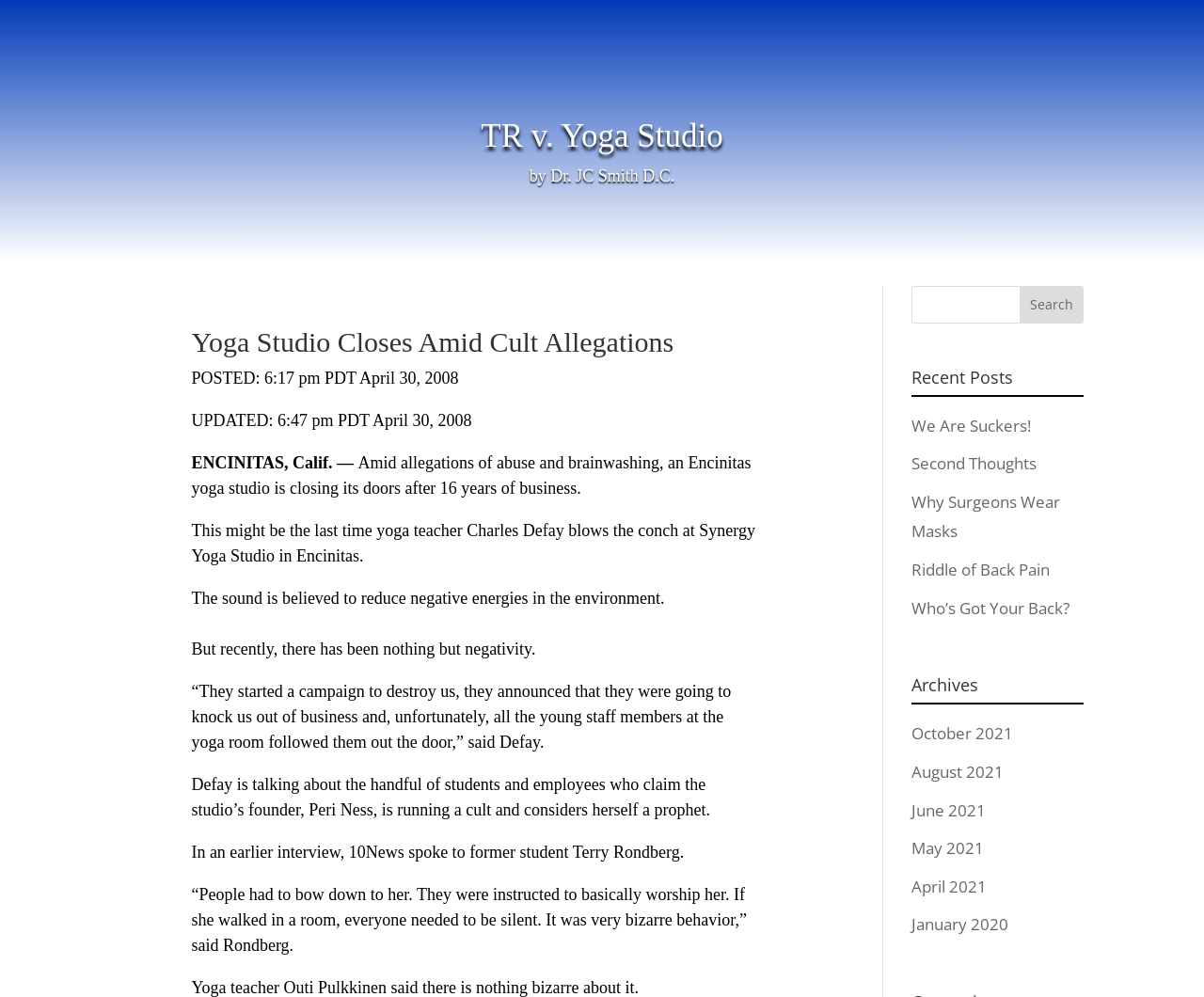What is the name of the yoga studio mentioned in the article?
Provide a one-word or short-phrase answer based on the image.

Synergy Yoga Studio